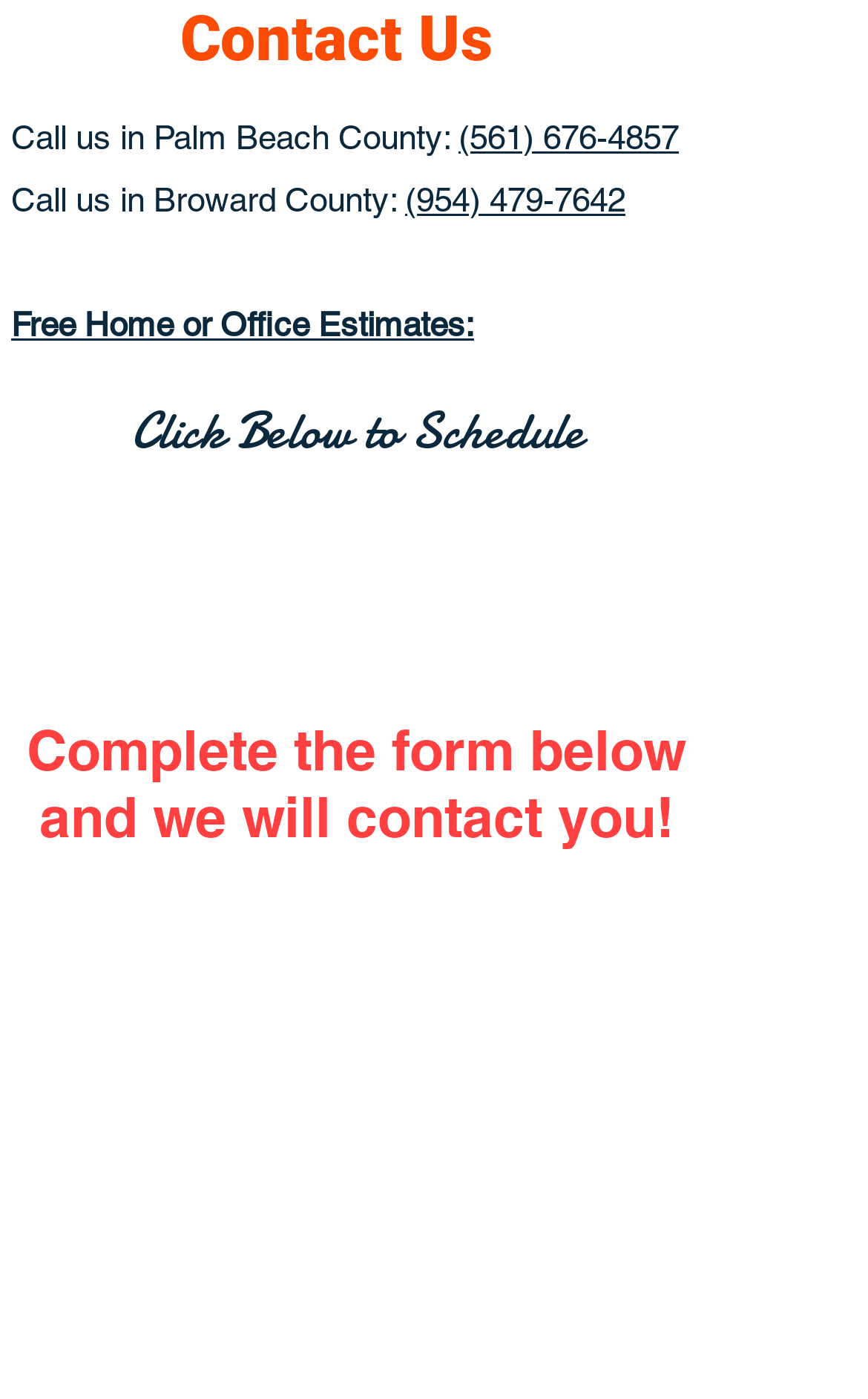Extract the bounding box of the UI element described as: "aria-label="Address" name="address" placeholder="Address"".

[0.077, 0.864, 0.744, 0.931]